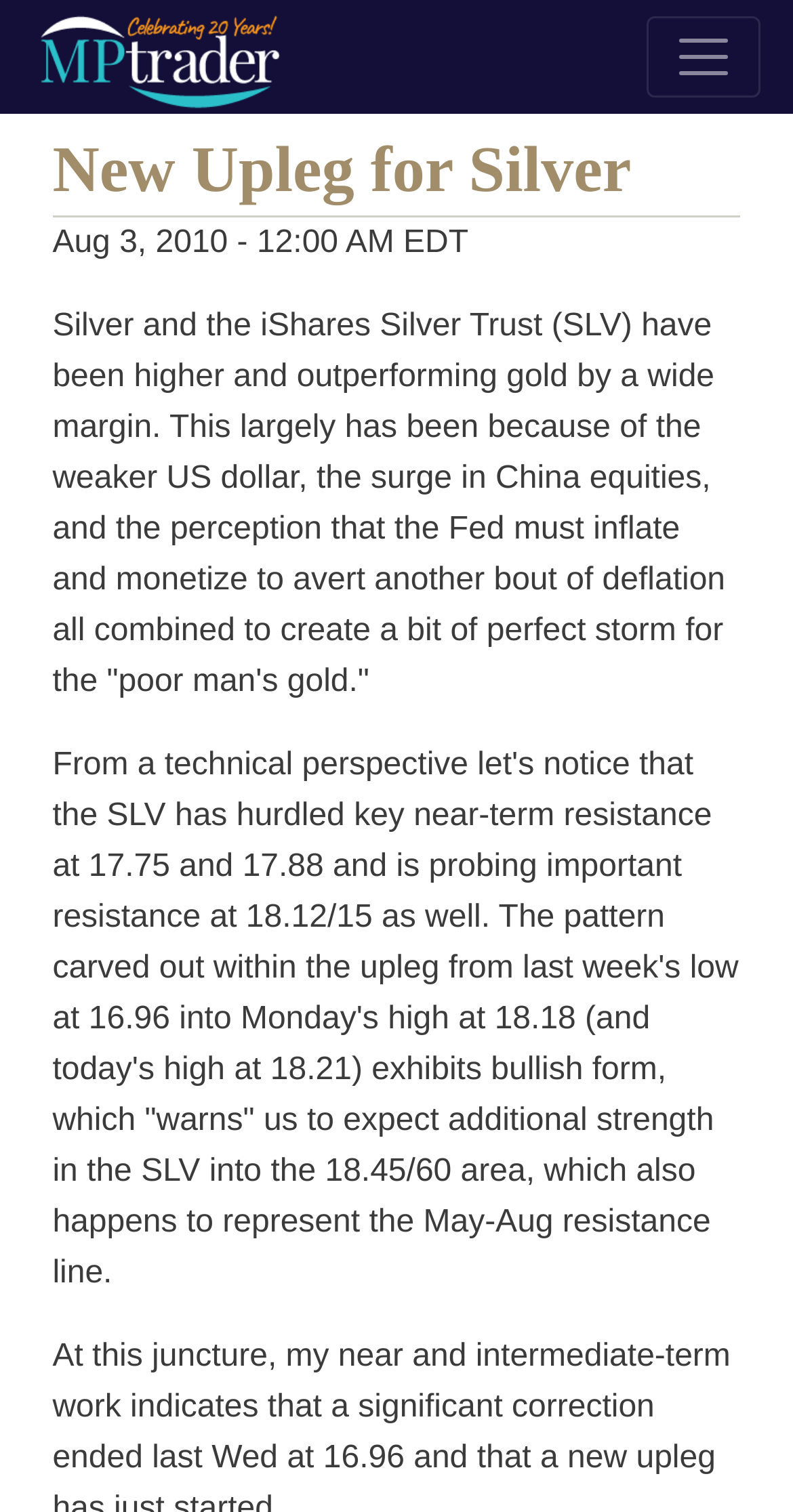Find and generate the main title of the webpage.

New Upleg for Silver